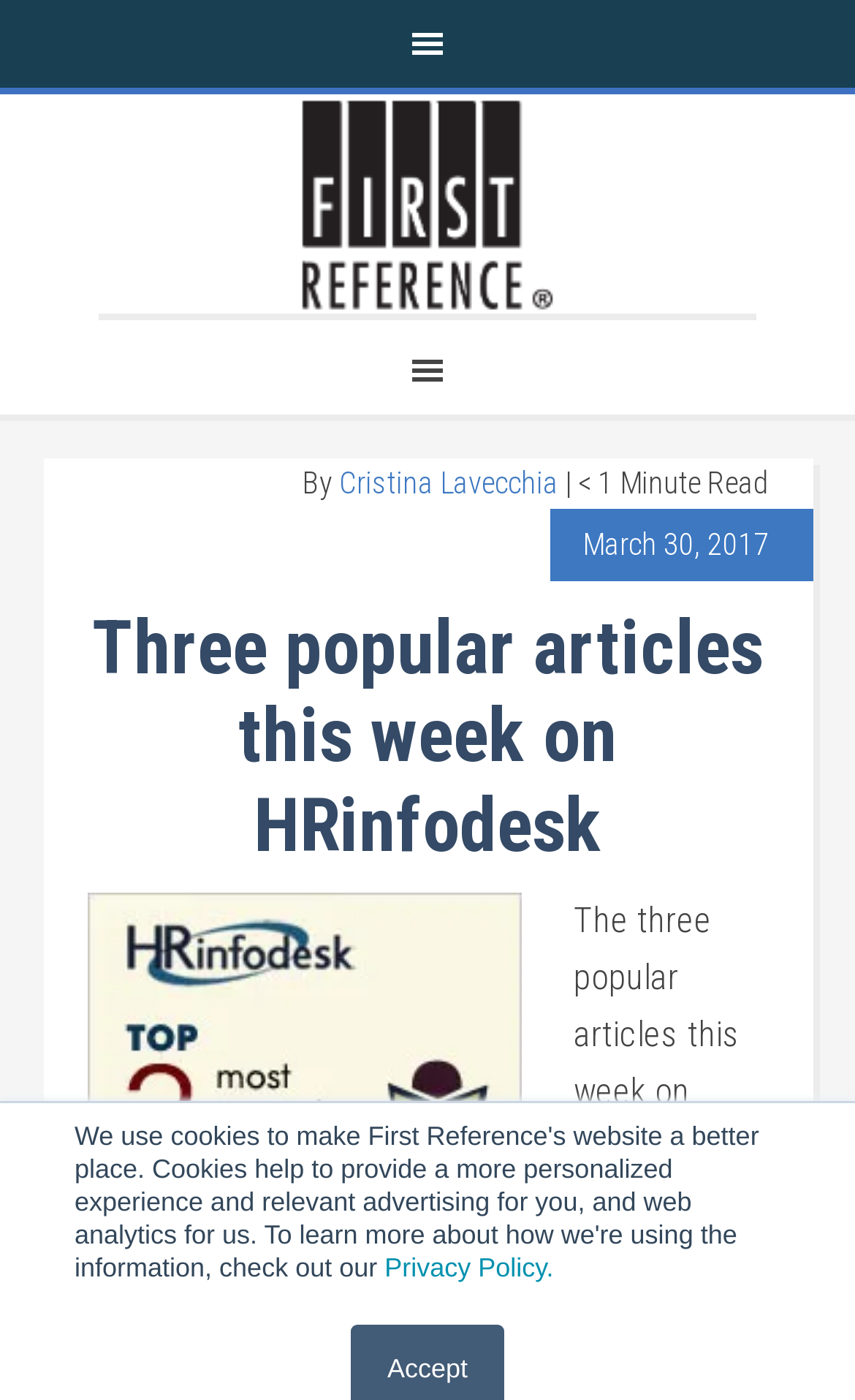What is the author of the article?
Refer to the image and offer an in-depth and detailed answer to the question.

The author of the article can be found by looking at the header section of the webpage, where it says 'By Cristina Lavecchia'. This indicates that Cristina Lavecchia is the author of the article.